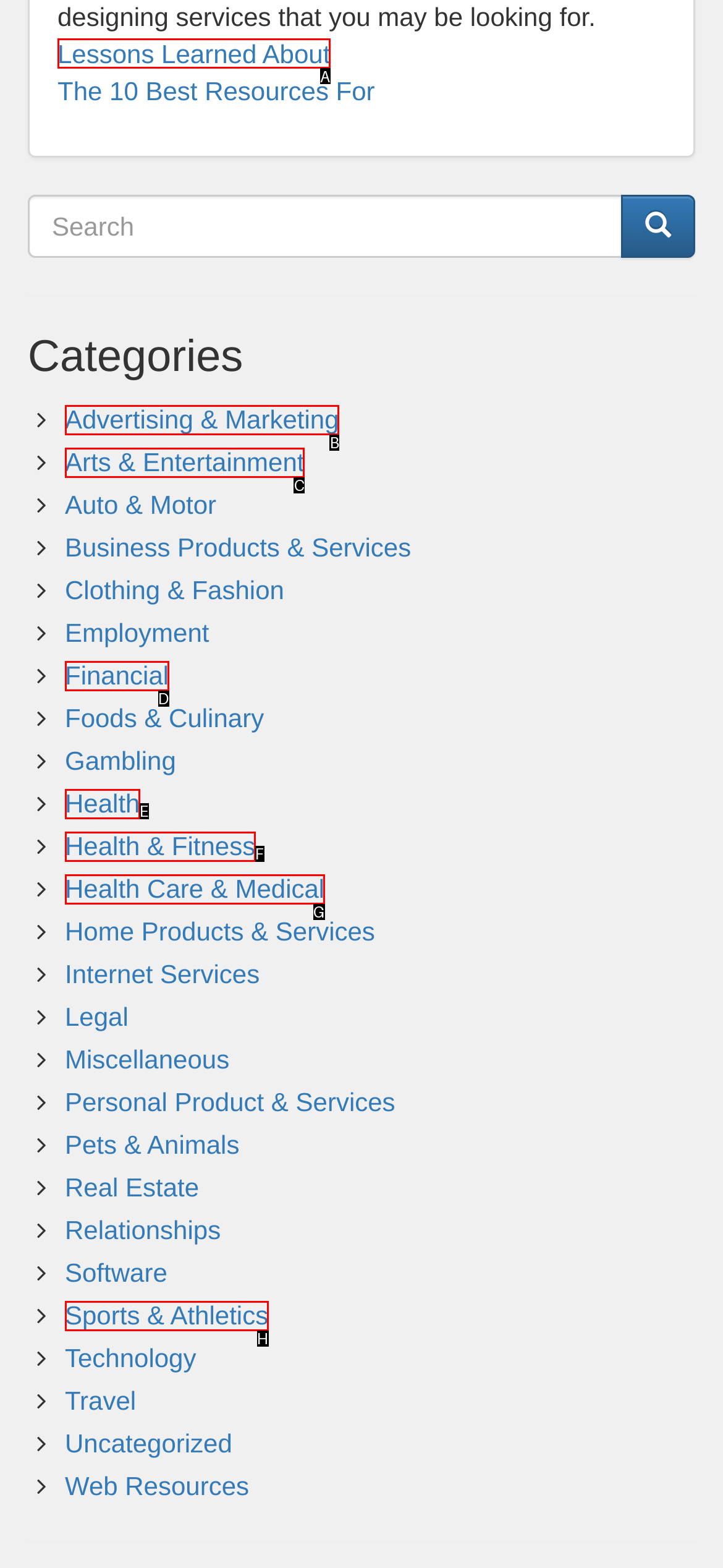Tell me which one HTML element best matches the description: Sports & Athletics Answer with the option's letter from the given choices directly.

H